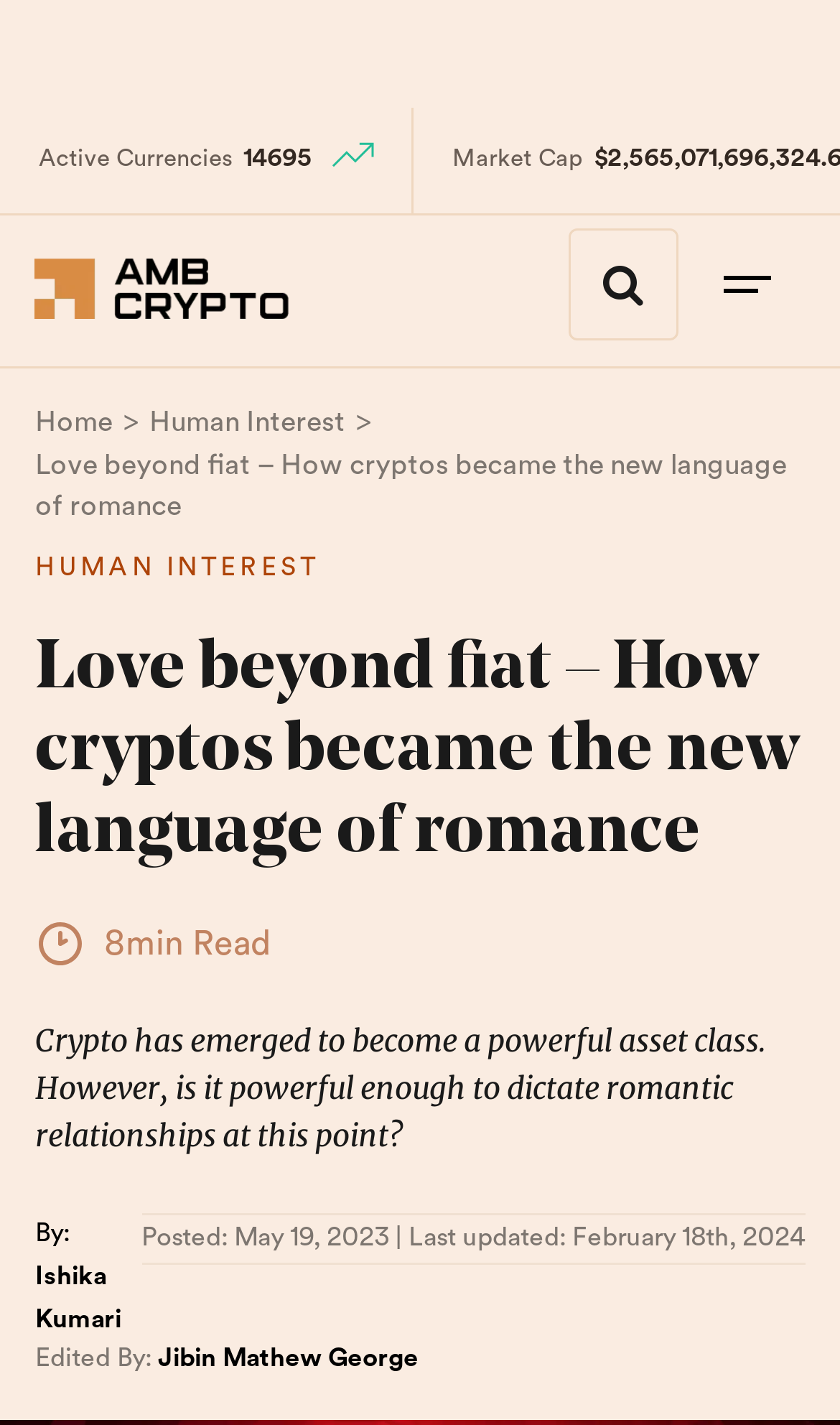Who is the author of the article?
Look at the image and construct a detailed response to the question.

I found the answer by looking at the static text element with the content 'By:' and its adjacent link element with the content 'Ishika Kumari'.